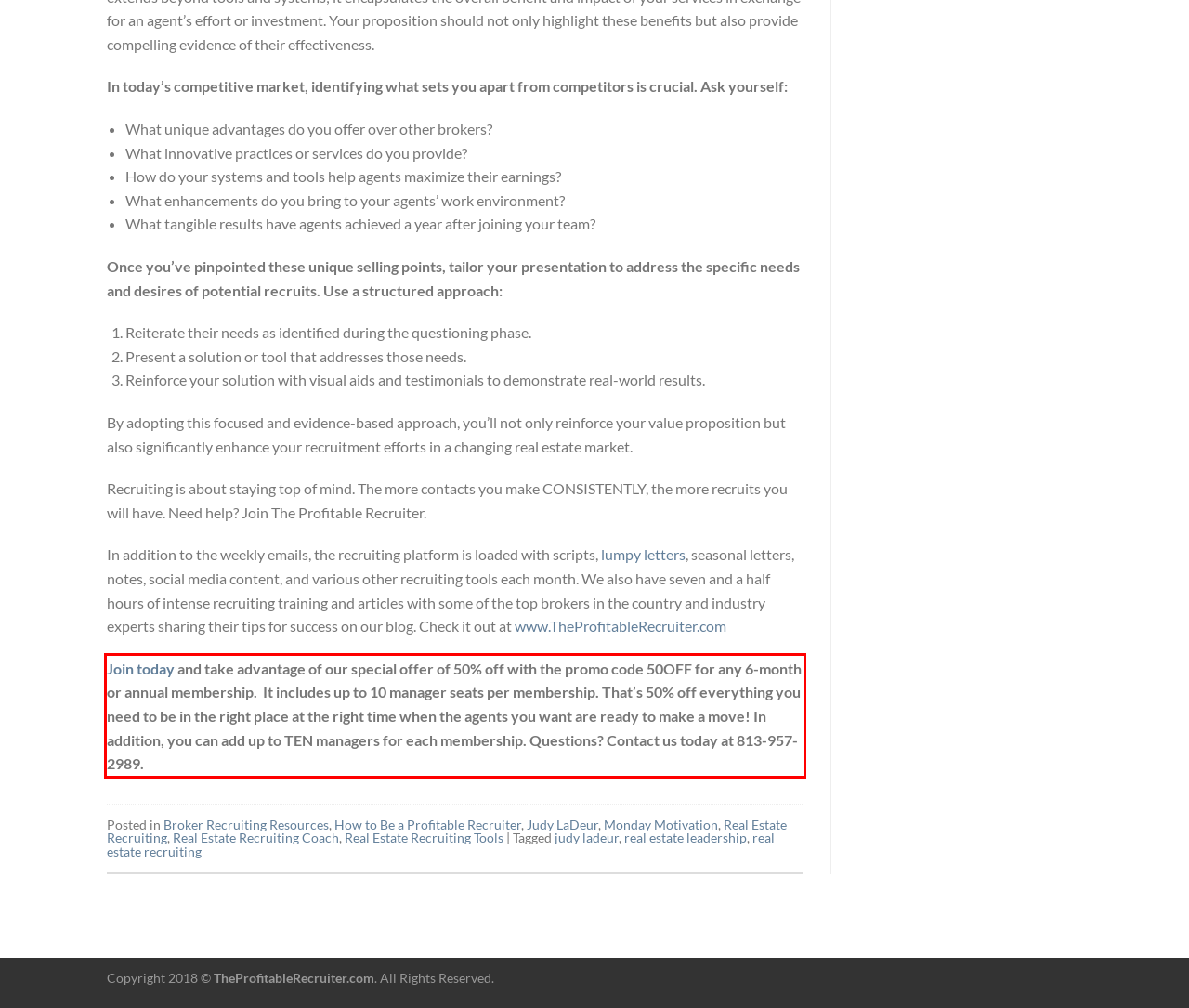You are provided with a screenshot of a webpage that includes a UI element enclosed in a red rectangle. Extract the text content inside this red rectangle.

Join today and take advantage of our special offer of 50% off with the promo code 50OFF for any 6-month or annual membership. It includes up to 10 manager seats per membership. That’s 50% off everything you need to be in the right place at the right time when the agents you want are ready to make a move! In addition, you can add up to TEN managers for each membership. Questions? Contact us today at 813-957-2989.